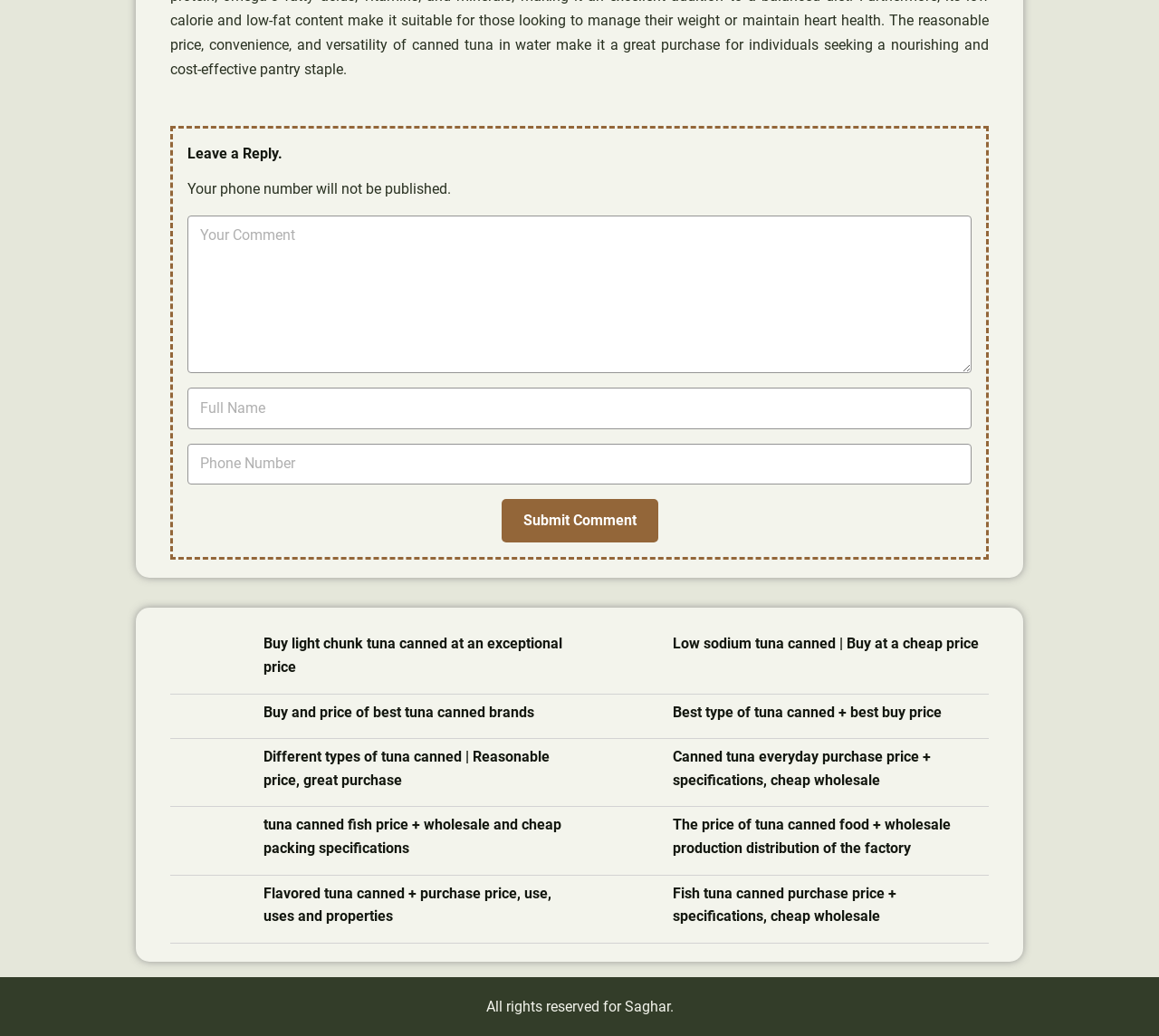Please identify the bounding box coordinates of the element's region that needs to be clicked to fulfill the following instruction: "Check the price of best tuna canned brands". The bounding box coordinates should consist of four float numbers between 0 and 1, i.e., [left, top, right, bottom].

[0.227, 0.676, 0.5, 0.699]